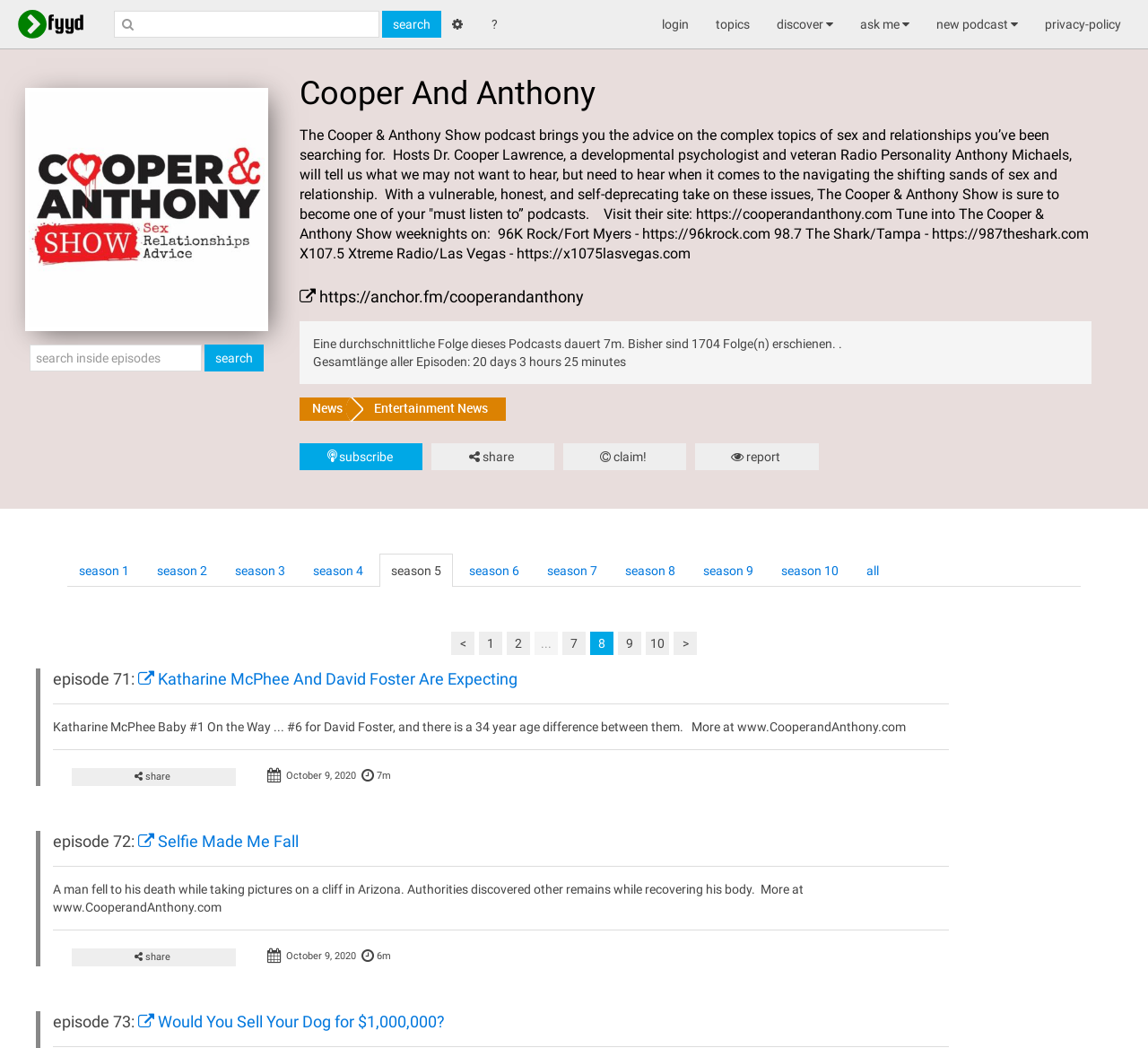Pinpoint the bounding box coordinates of the clickable element needed to complete the instruction: "listen to episode 71". The coordinates should be provided as four float numbers between 0 and 1: [left, top, right, bottom].

[0.046, 0.638, 0.826, 0.658]